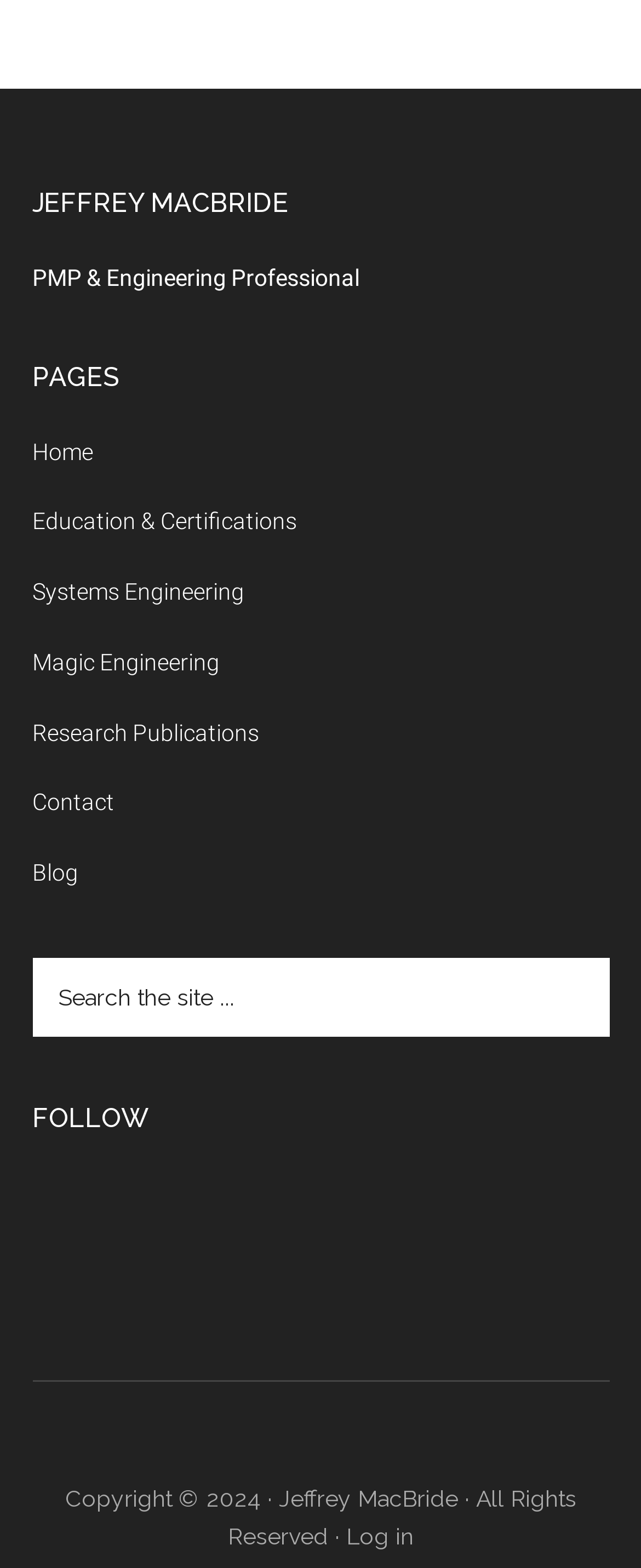Give a one-word or phrase response to the following question: What is the copyright year mentioned at the bottom of the page?

2024